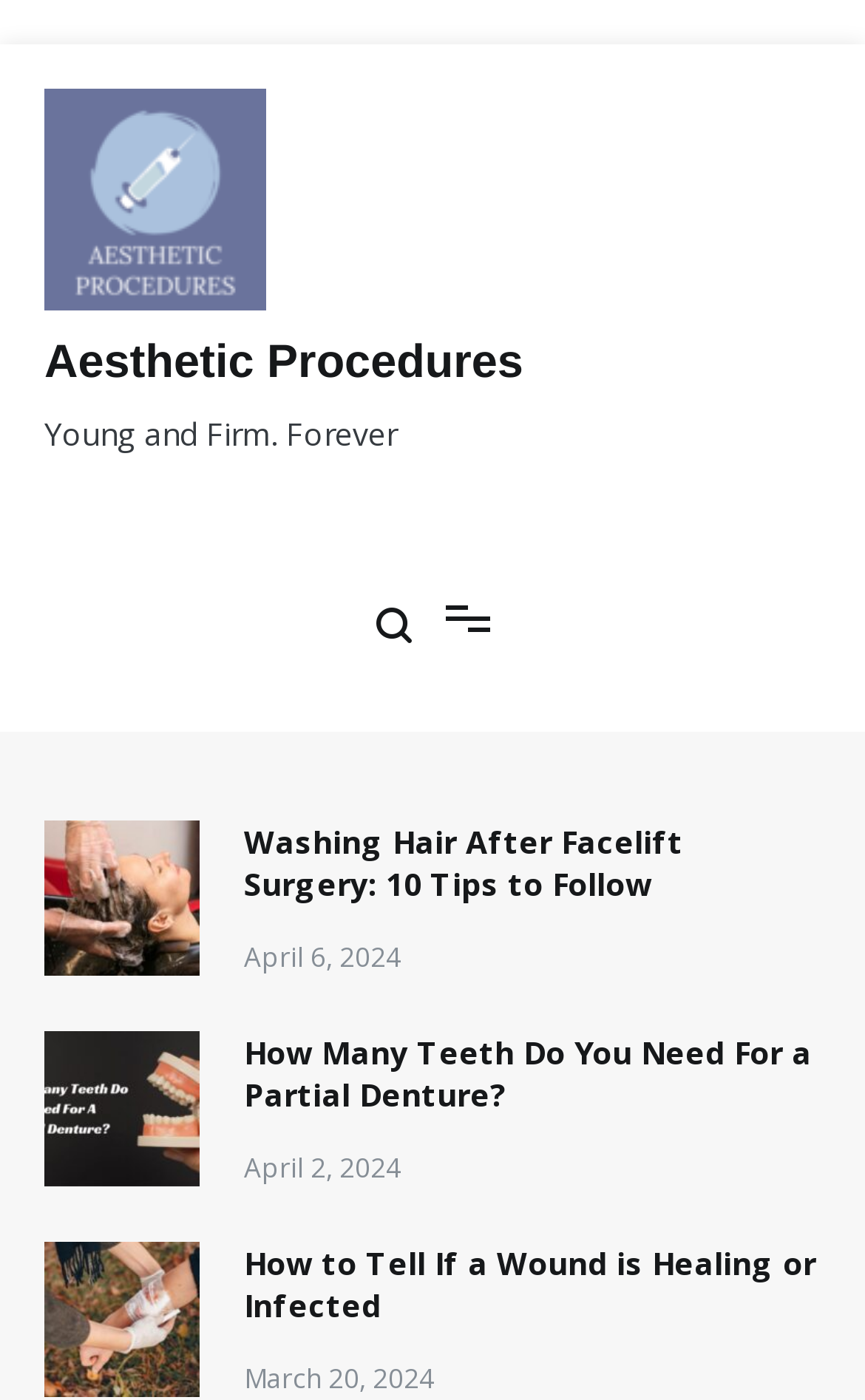What is the topic of the image at the bottom of the webpage?
Answer briefly with a single word or phrase based on the image.

How to tell if a wound is healing or infected